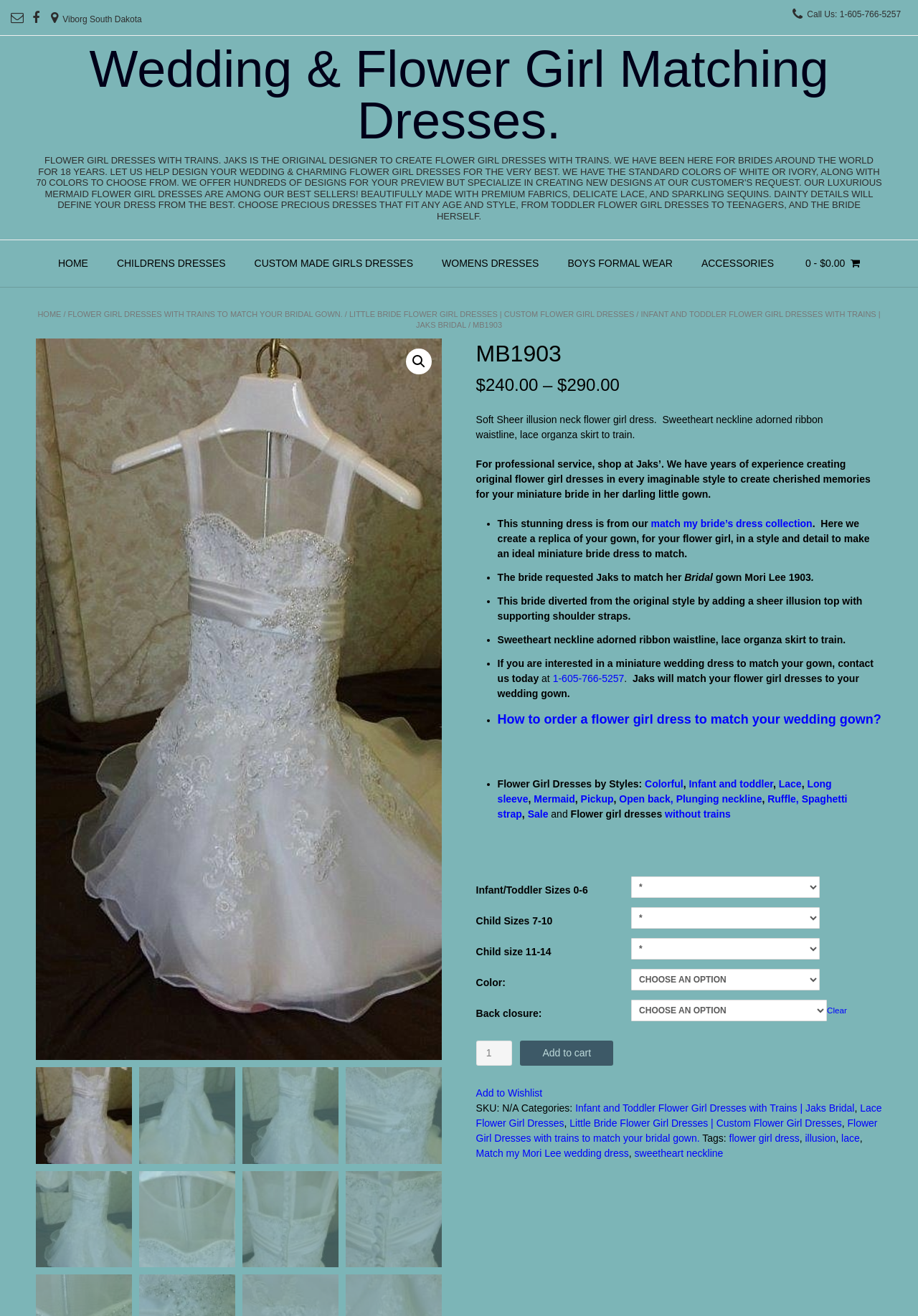Determine the bounding box coordinates of the region to click in order to accomplish the following instruction: "View Collection Overview". Provide the coordinates as four float numbers between 0 and 1, specifically [left, top, right, bottom].

None